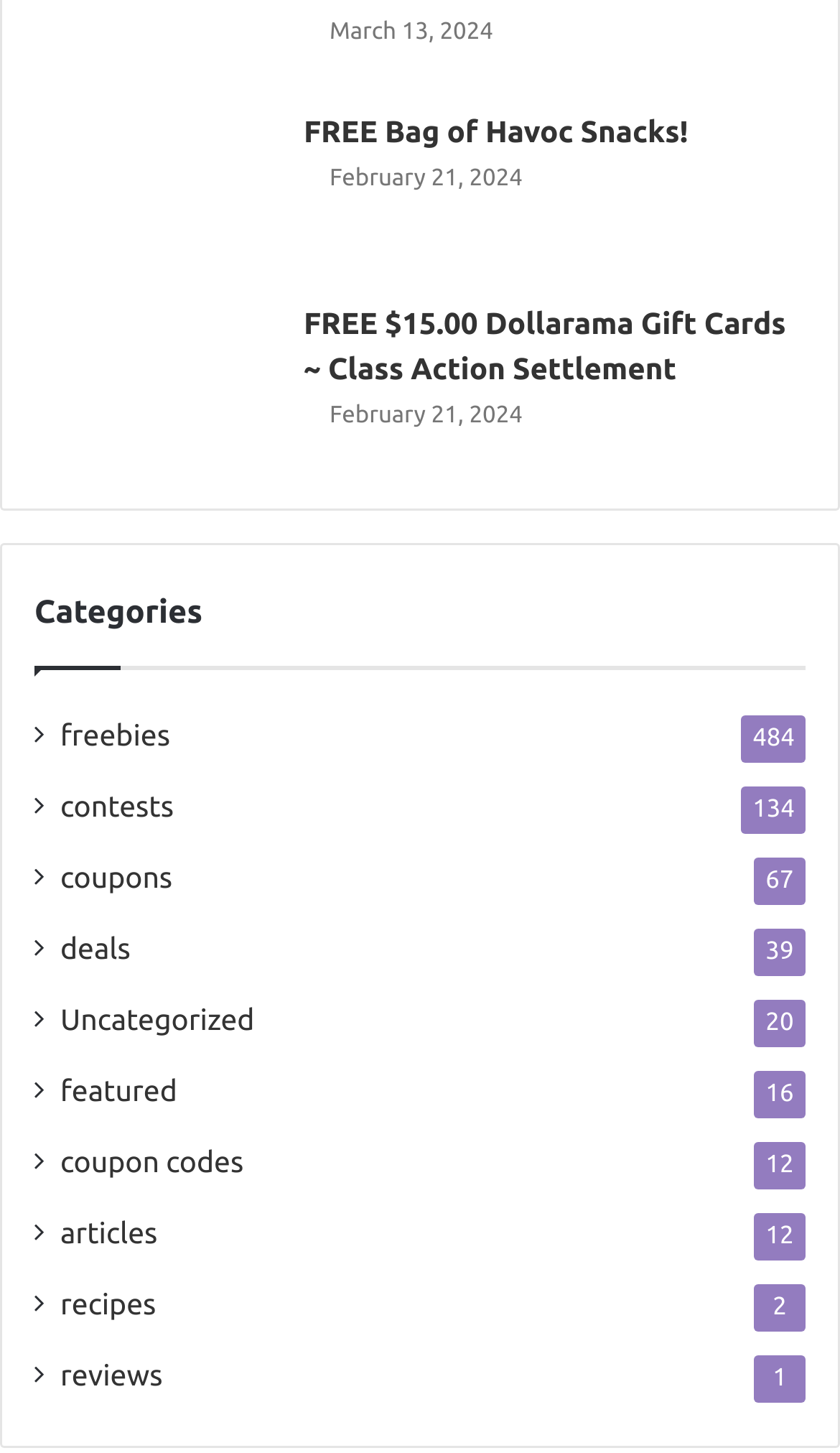Provide the bounding box coordinates for the UI element described in this sentence: "aria-label="FREE Bag of Havoc Snacks!"". The coordinates should be four float values between 0 and 1, i.e., [left, top, right, bottom].

[0.041, 0.078, 0.323, 0.189]